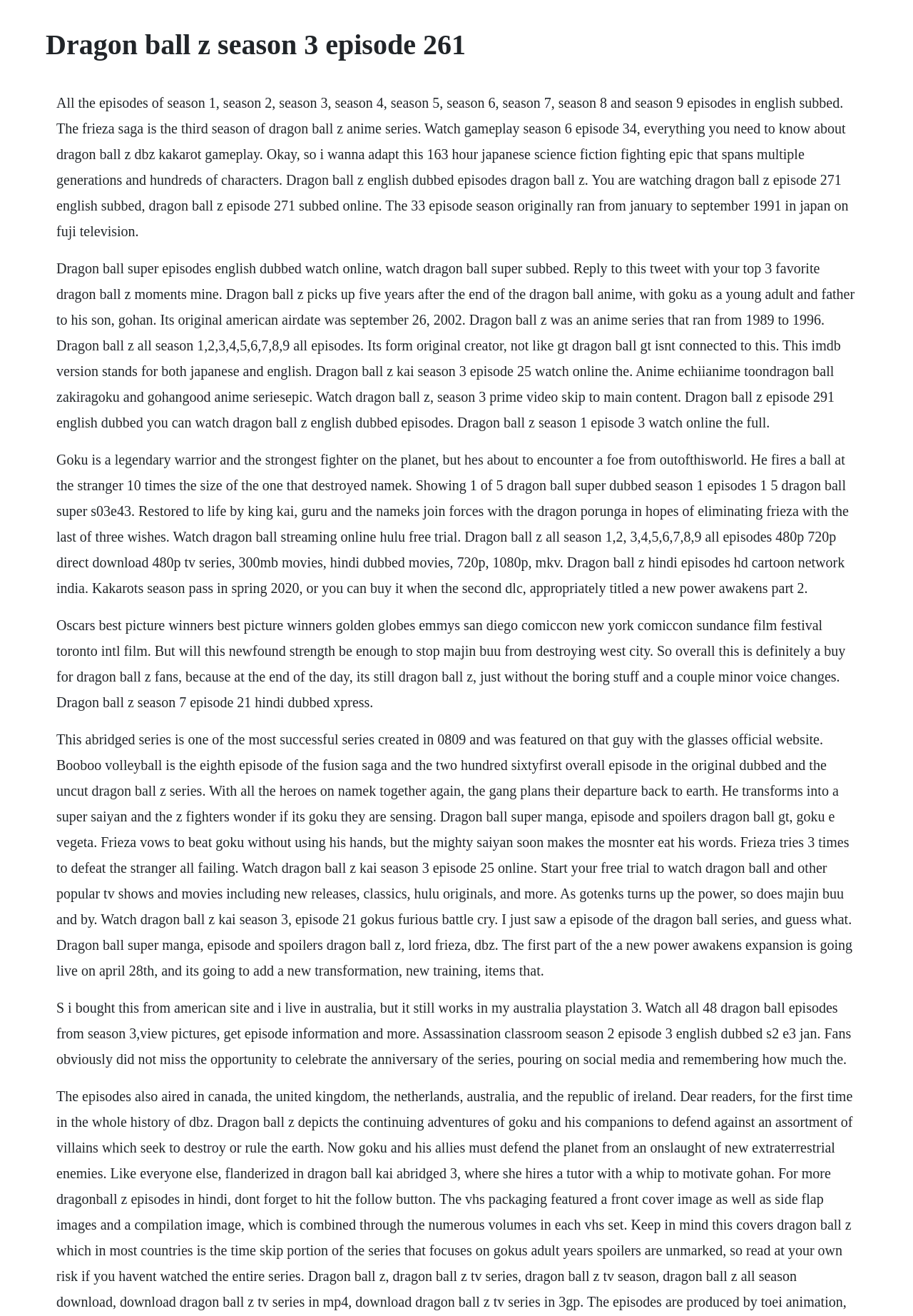What is the name of the planet where Goku fights Frieza?
Please analyze the image and answer the question with as much detail as possible.

The text mentions 'Restored to life by king kai, guru and the nameks join forces with the dragon porunga in hopes of eliminating frieza with the last of three wishes', indicating that the planet where Goku fights Frieza is Namek.